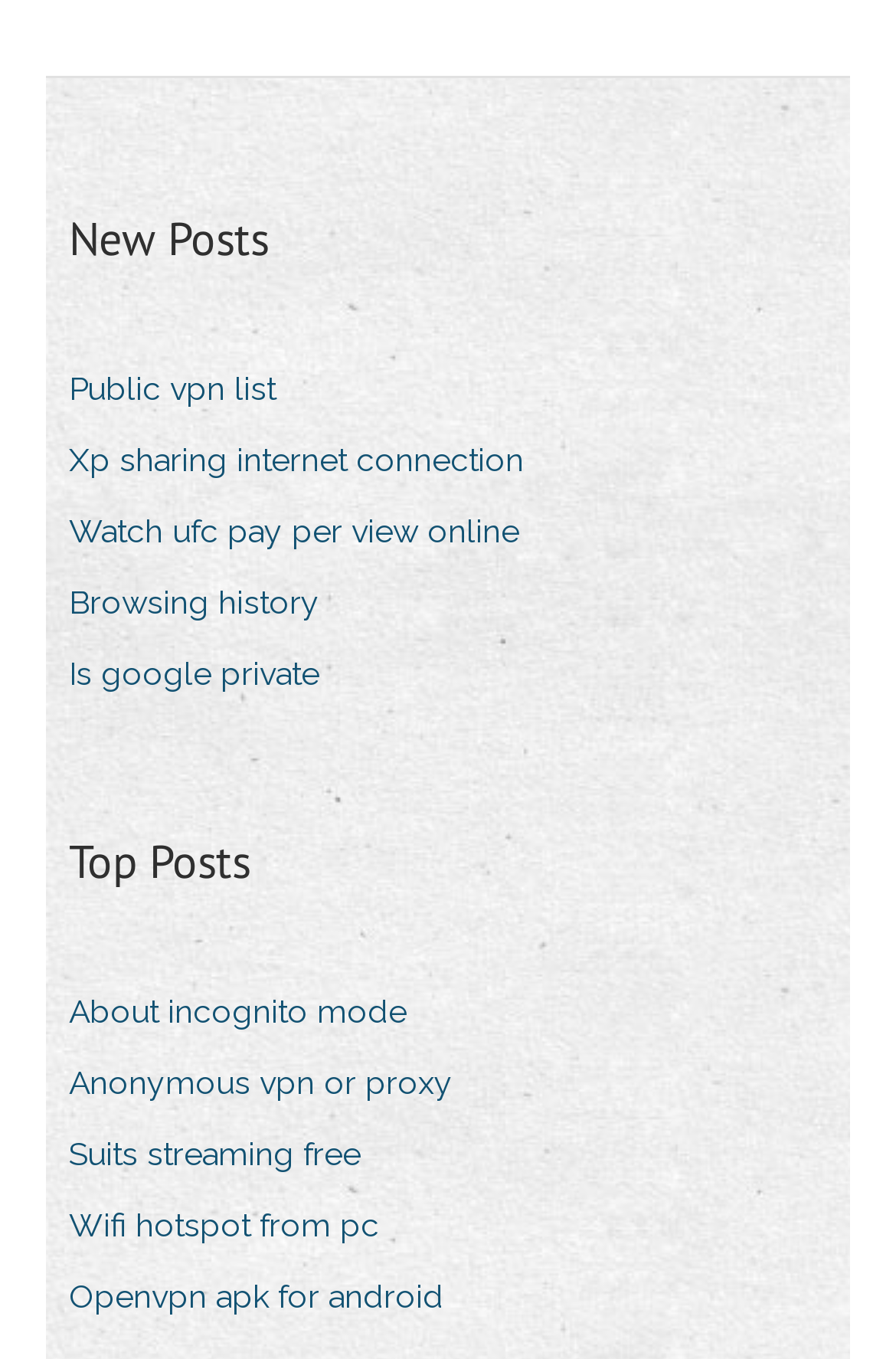Can you identify the bounding box coordinates of the clickable region needed to carry out this instruction: 'Explore anonymous VPN or proxy'? The coordinates should be four float numbers within the range of 0 to 1, stated as [left, top, right, bottom].

[0.077, 0.774, 0.544, 0.82]